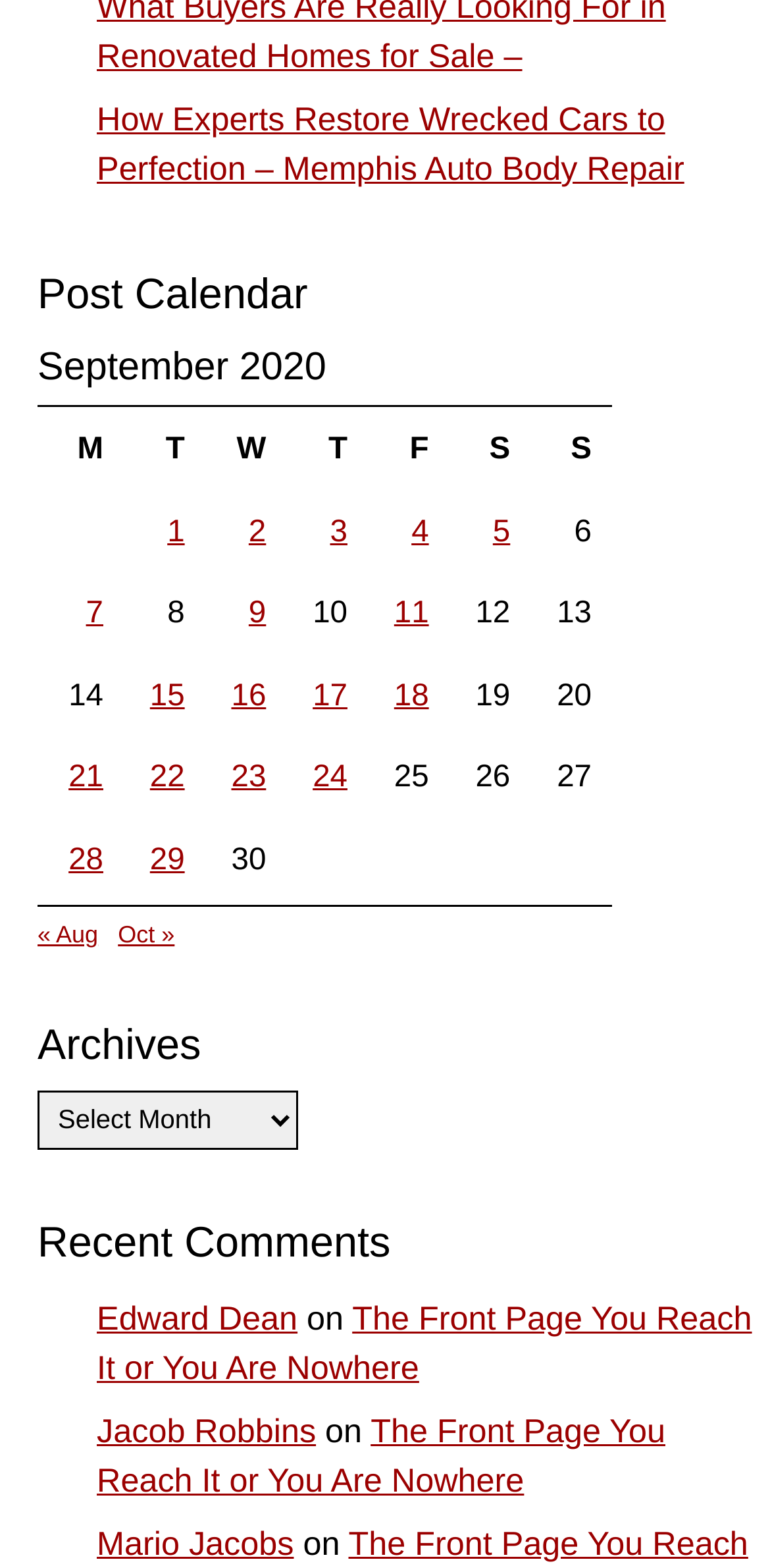Please answer the following question using a single word or phrase: 
How many links are there in the 'Recent Comments' section?

3